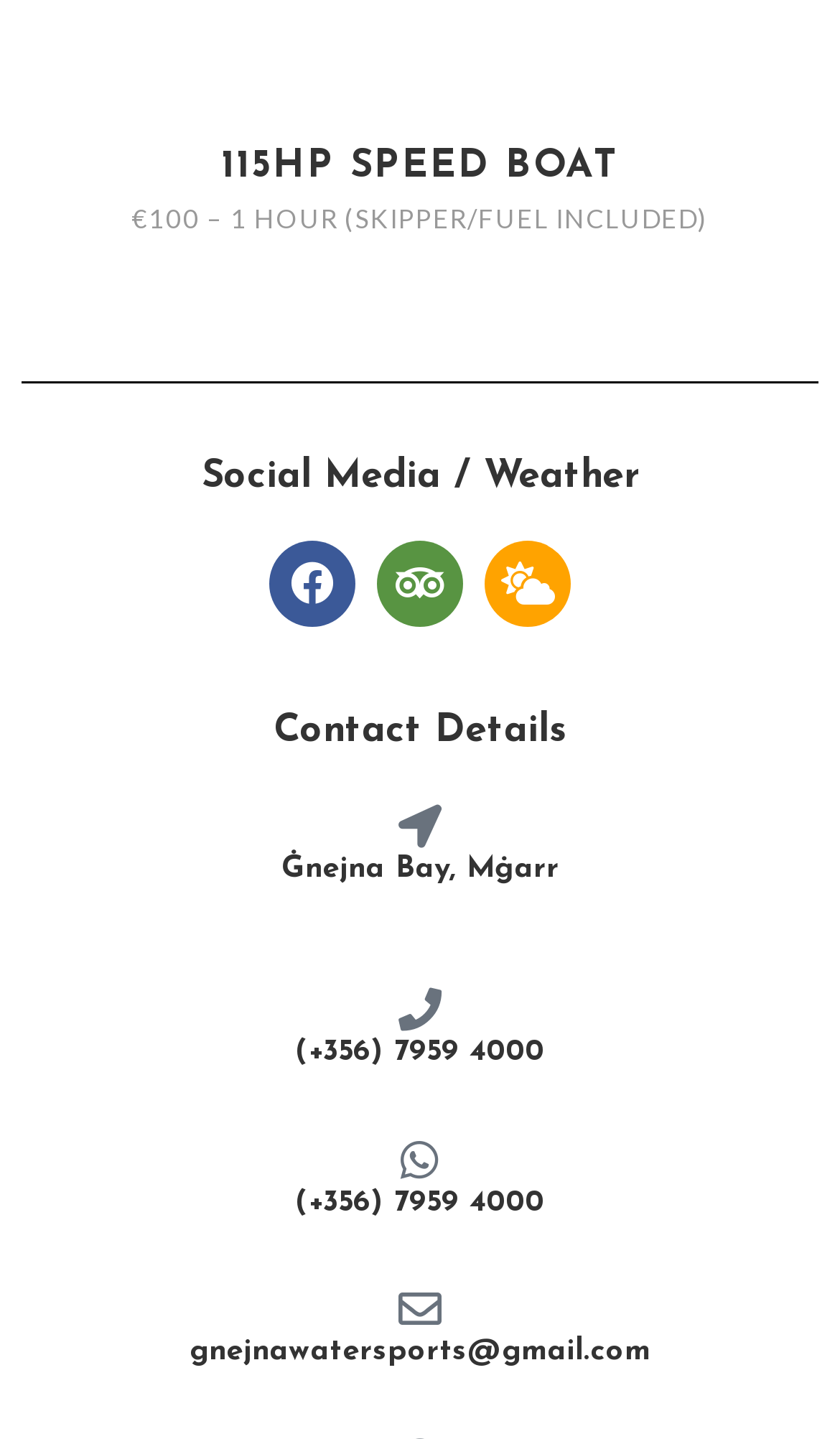Provide a brief response using a word or short phrase to this question:
What is the location of the speed boat service?

Ġnejna Bay, Mġarr